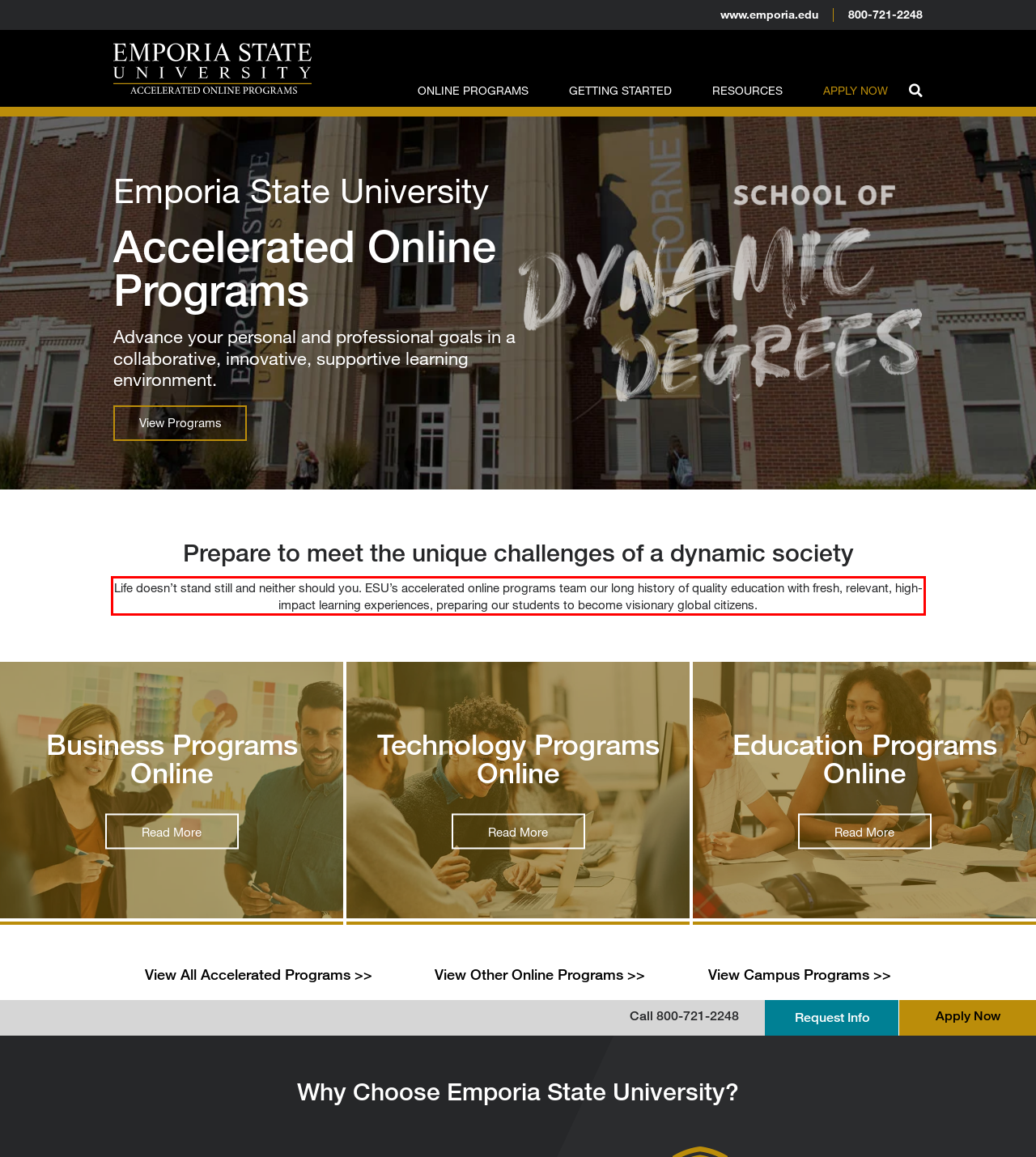Analyze the screenshot of a webpage where a red rectangle is bounding a UI element. Extract and generate the text content within this red bounding box.

Life doesn’t stand still and neither should you. ESU’s accelerated online programs team our long history of quality education with fresh, relevant, high-impact learning experiences, preparing our students to become visionary global citizens.